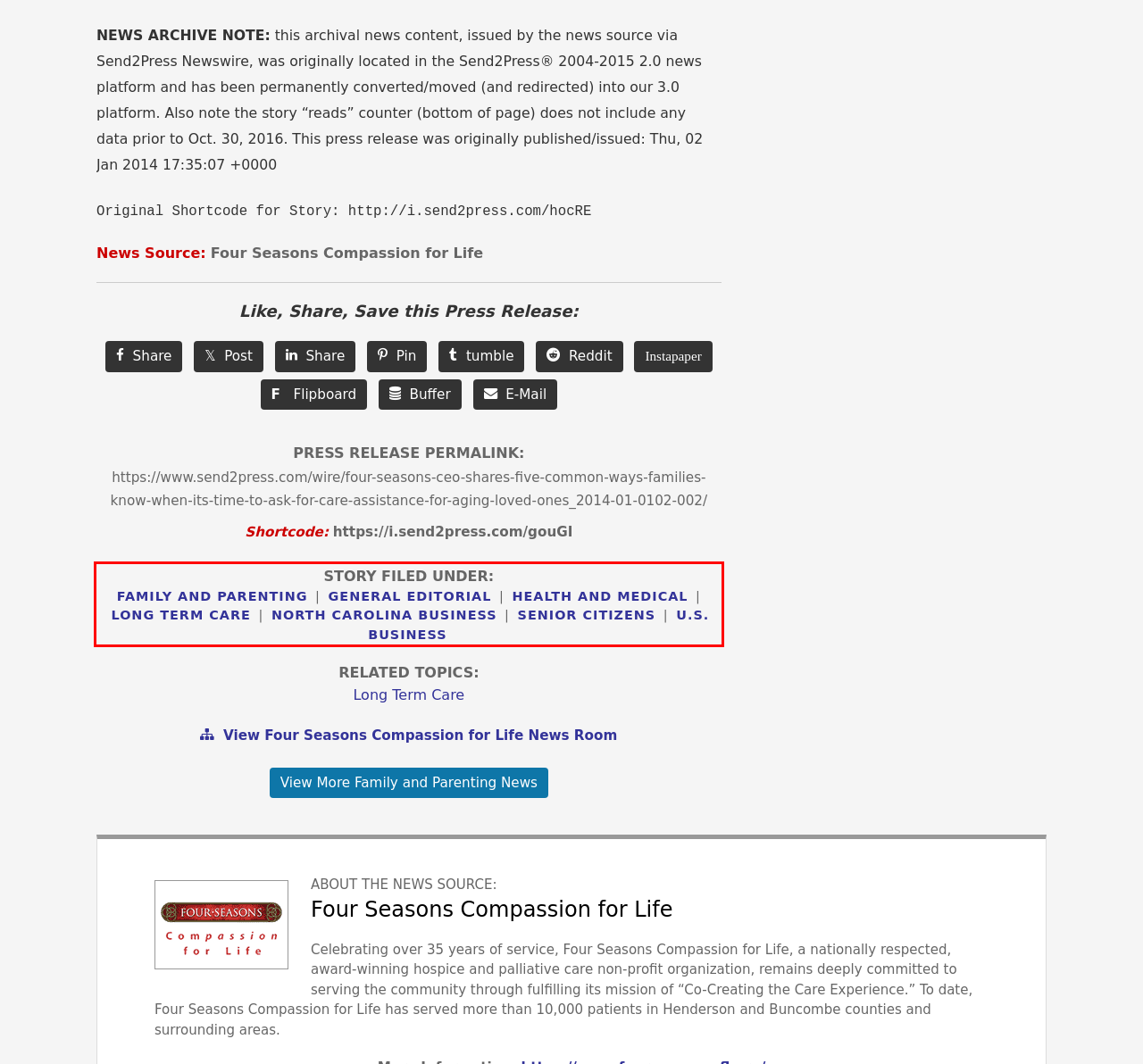With the provided screenshot of a webpage, locate the red bounding box and perform OCR to extract the text content inside it.

STORY FILED UNDER: FAMILY AND PARENTING | GENERAL EDITORIAL | HEALTH AND MEDICAL | LONG TERM CARE | NORTH CAROLINA BUSINESS | SENIOR CITIZENS | U.S. BUSINESS